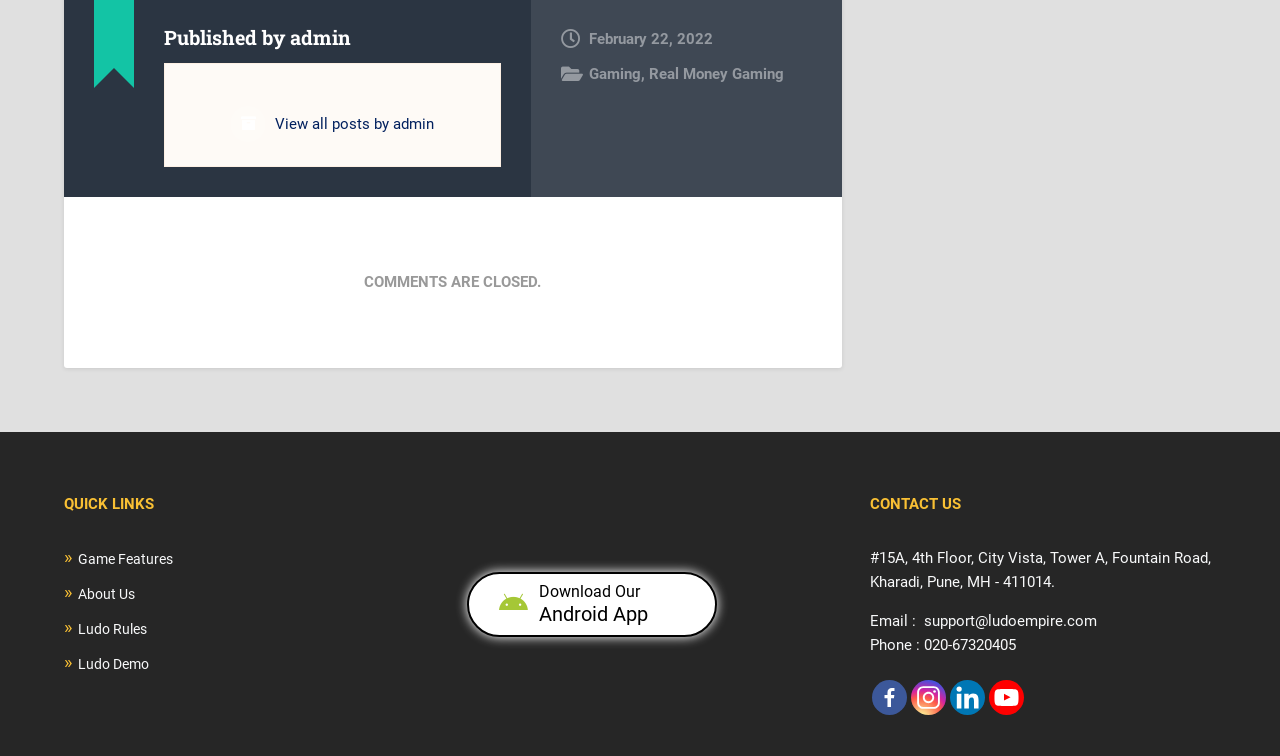Please find the bounding box coordinates of the clickable region needed to complete the following instruction: "Check Game Features". The bounding box coordinates must consist of four float numbers between 0 and 1, i.e., [left, top, right, bottom].

[0.061, 0.728, 0.135, 0.749]